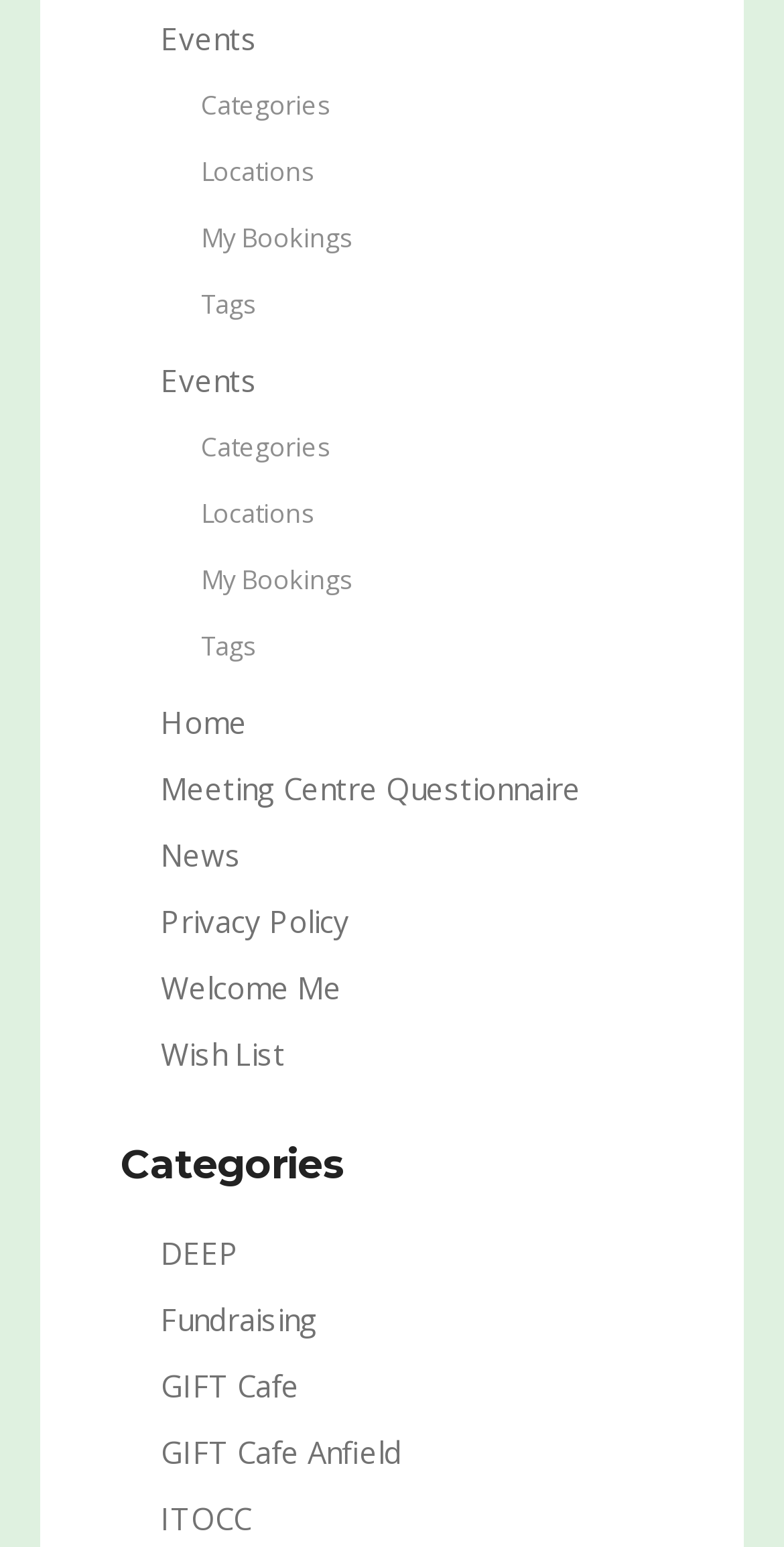Please identify the bounding box coordinates of the region to click in order to complete the given instruction: "Check my bookings". The coordinates should be four float numbers between 0 and 1, i.e., [left, top, right, bottom].

[0.256, 0.142, 0.451, 0.165]